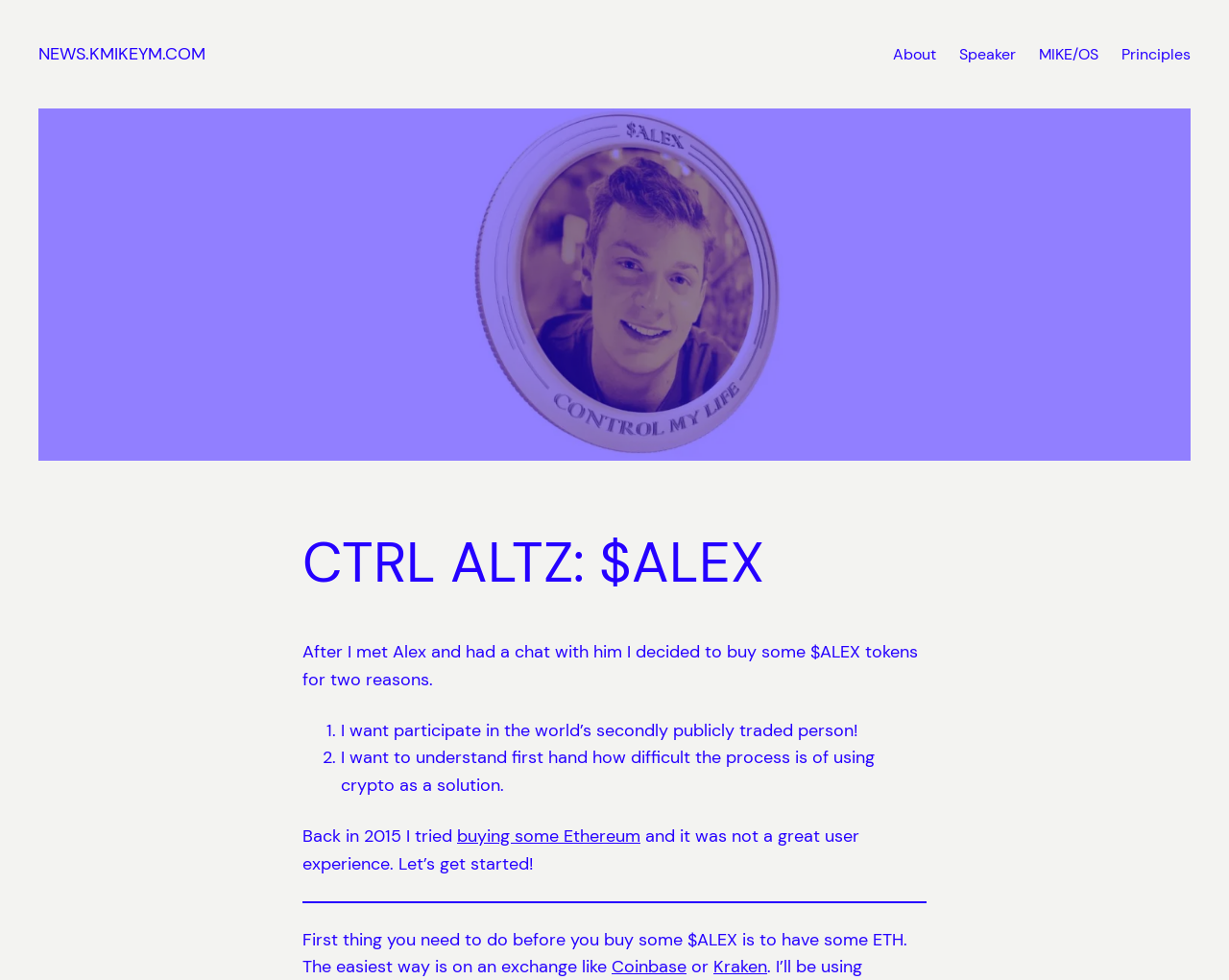Determine the primary headline of the webpage.

CTRL ALTZ: $ALEX